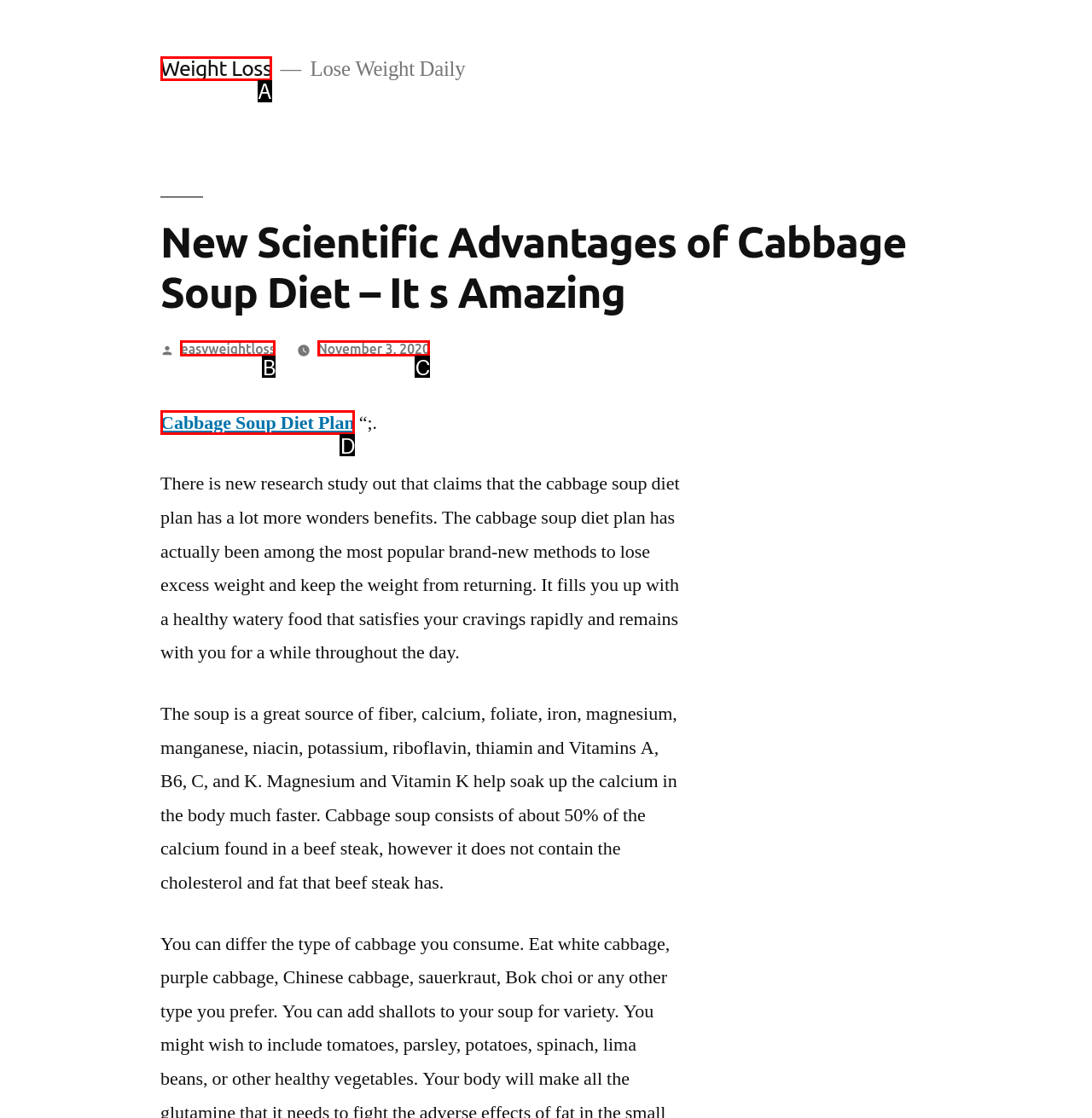Match the HTML element to the given description: easyweightloss
Indicate the option by its letter.

B